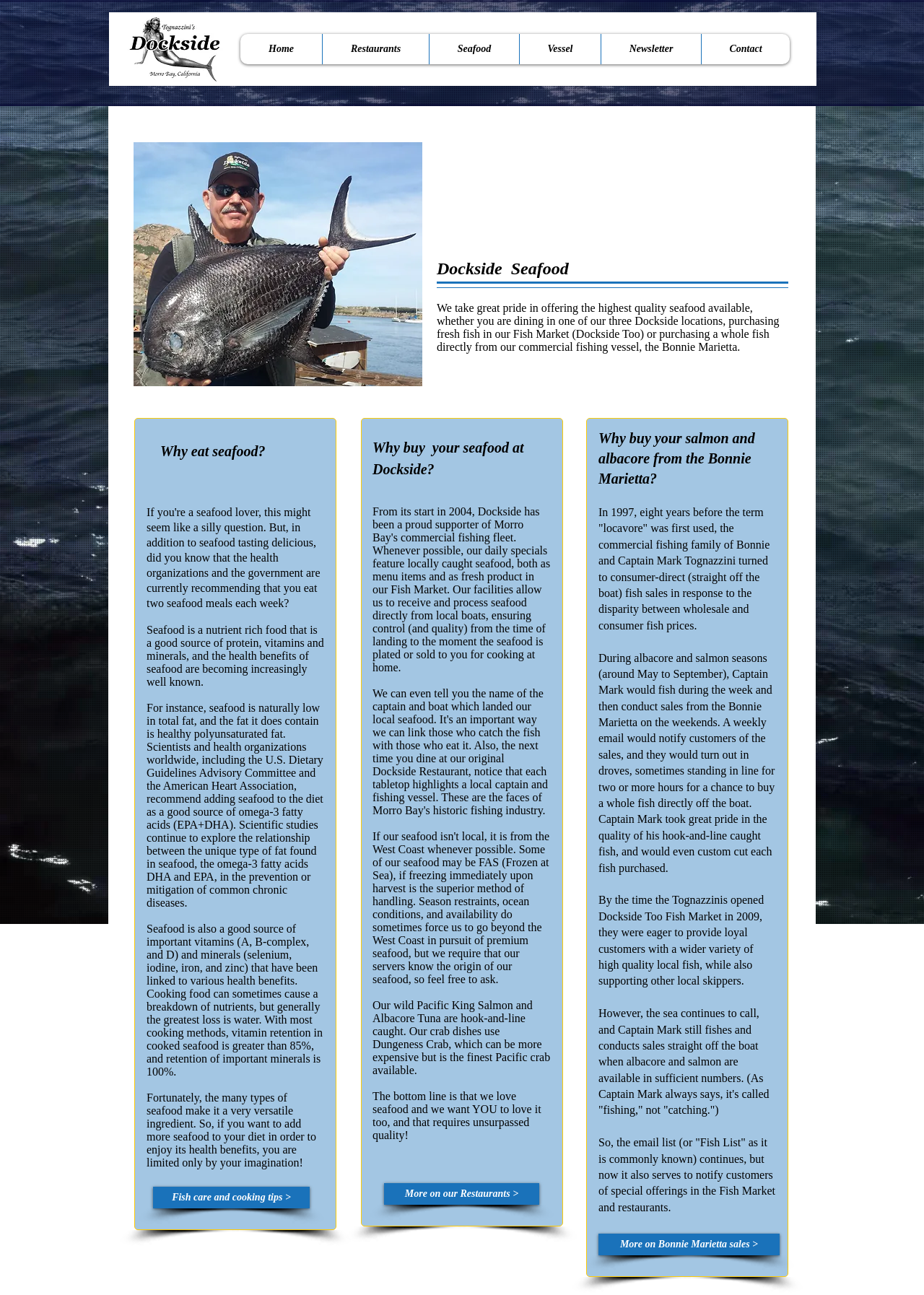Locate the bounding box coordinates of the area to click to fulfill this instruction: "Learn more about our Restaurants". The bounding box should be presented as four float numbers between 0 and 1, in the order [left, top, right, bottom].

[0.416, 0.914, 0.584, 0.93]